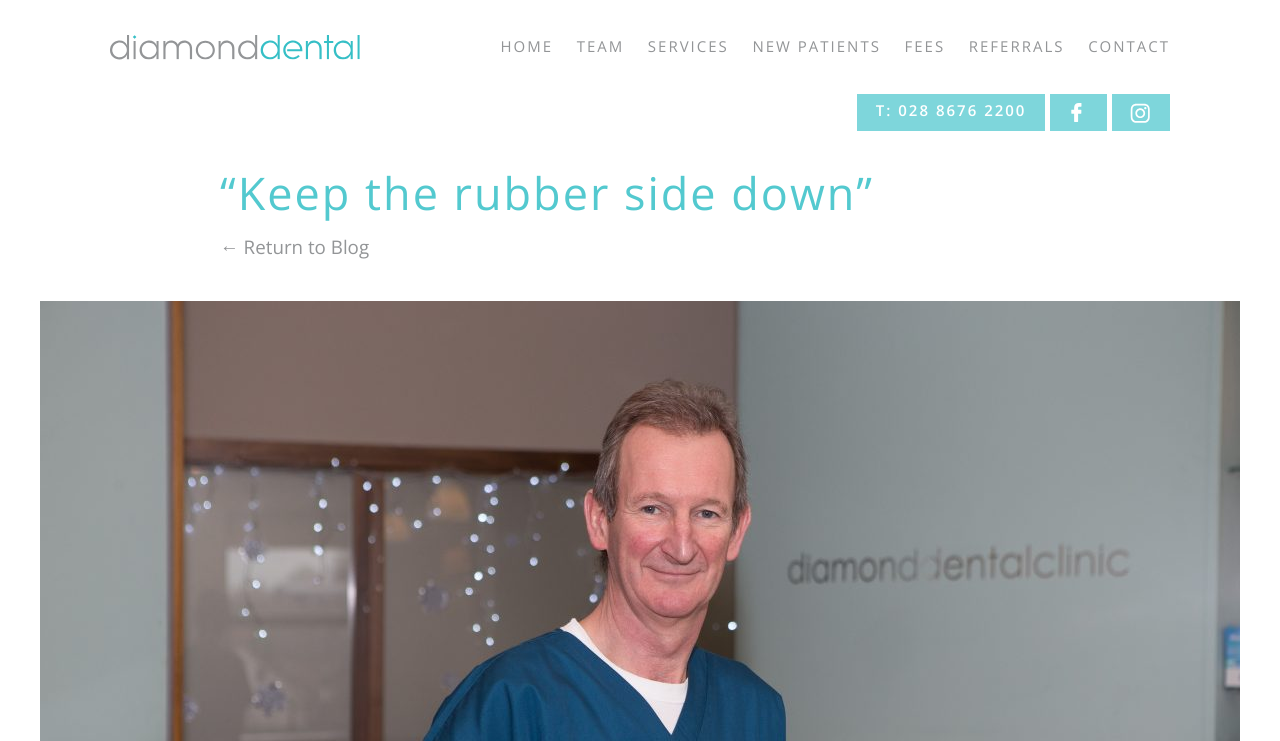Find the bounding box coordinates of the clickable area required to complete the following action: "View our Facebook Page".

[0.82, 0.125, 0.864, 0.177]